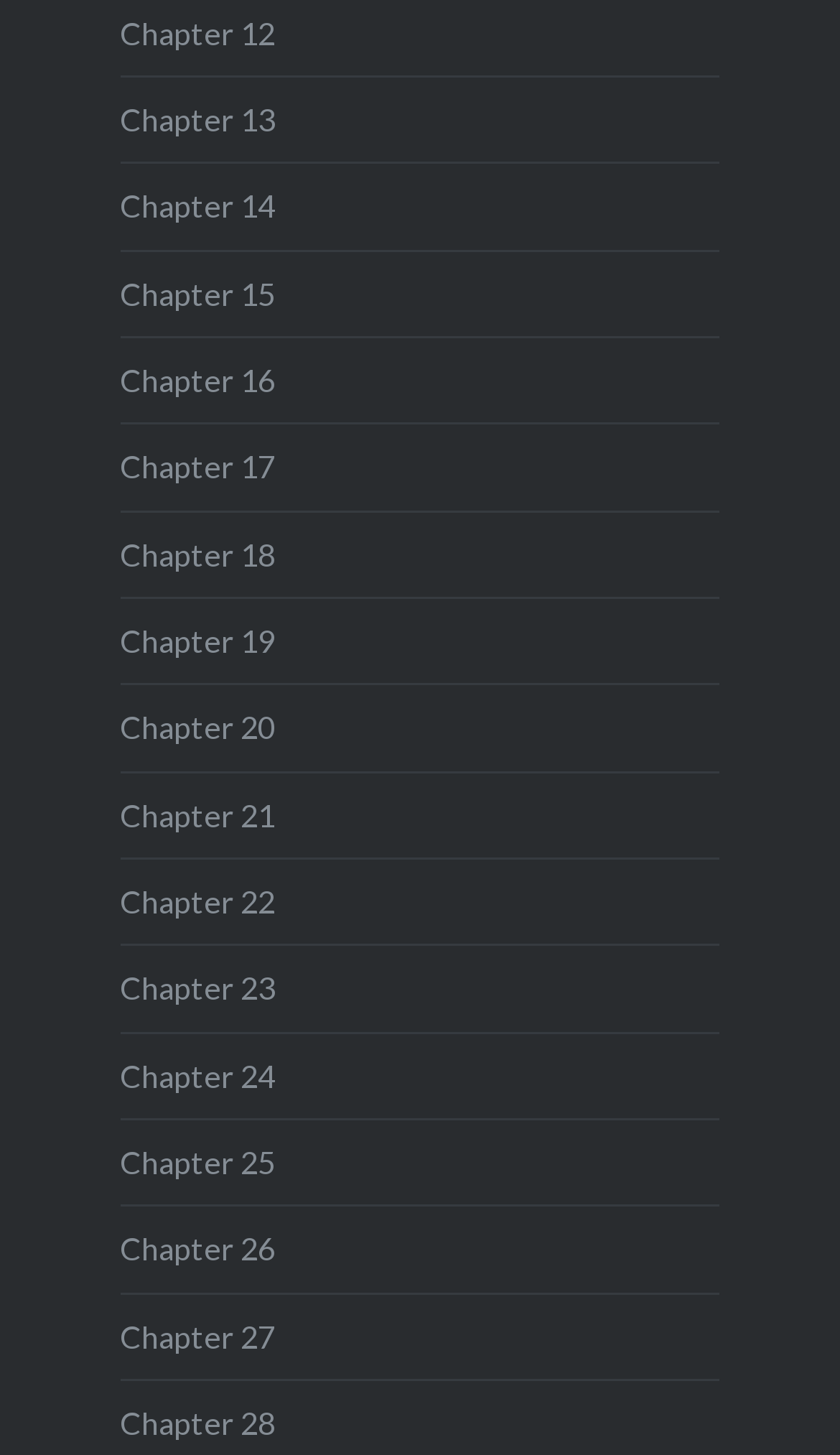How many chapters are listed?
Based on the image, answer the question in a detailed manner.

I counted the number of links on the webpage, and there are 28 links, each representing a chapter from 12 to 28.